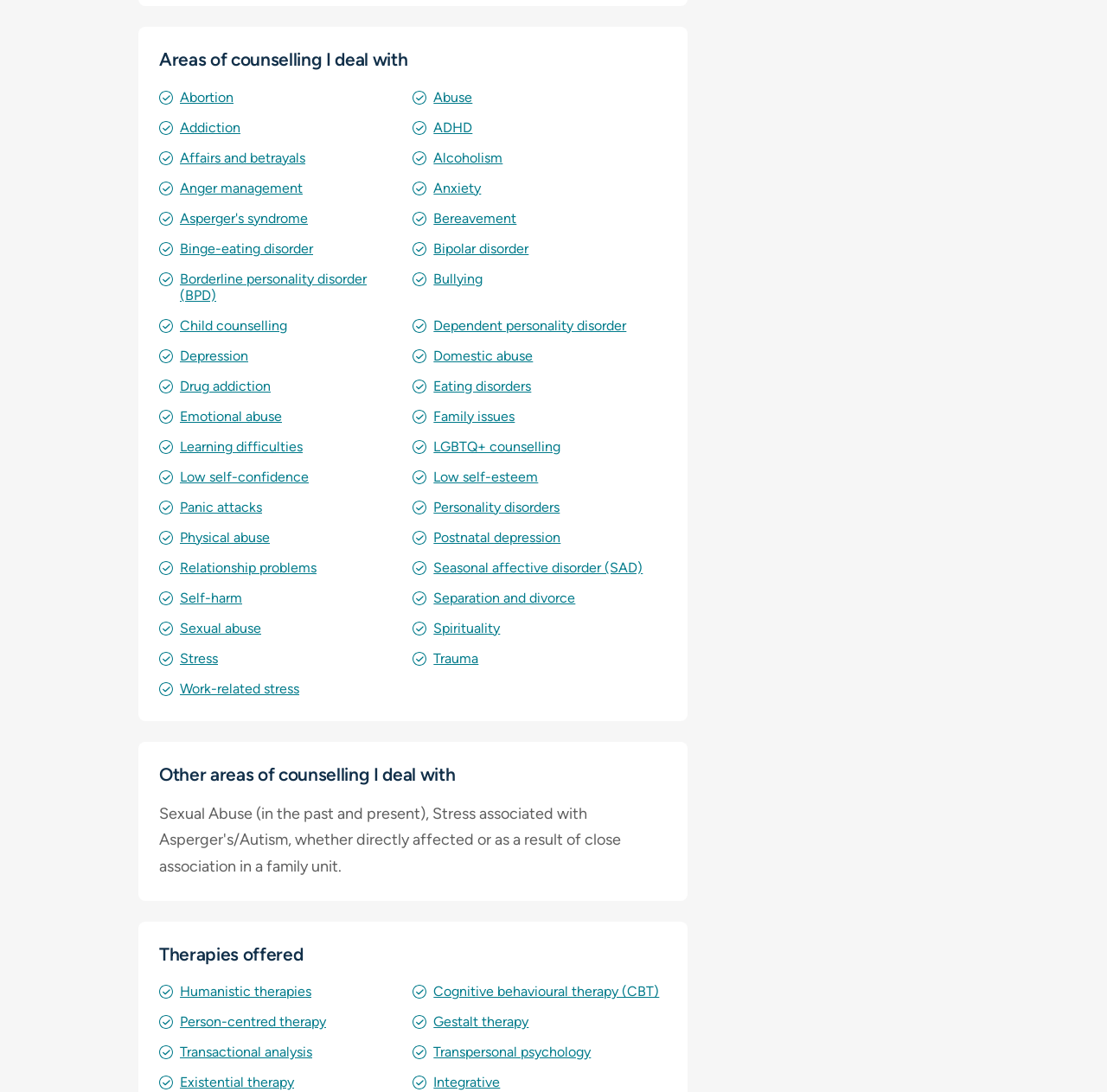Provide the bounding box coordinates of the HTML element this sentence describes: "Existential therapy". The bounding box coordinates consist of four float numbers between 0 and 1, i.e., [left, top, right, bottom].

[0.162, 0.984, 0.266, 0.999]